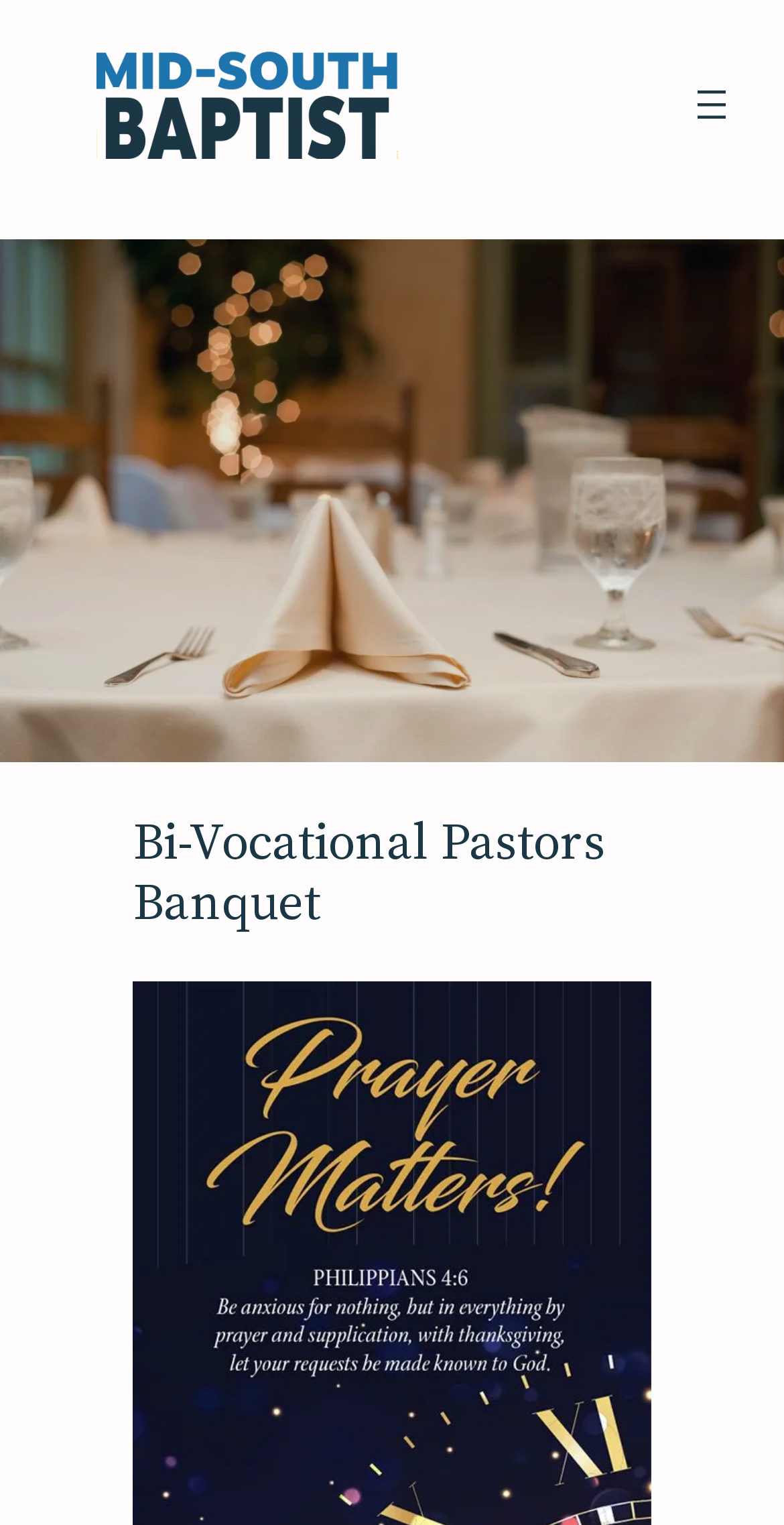Using details from the image, please answer the following question comprehensively:
What is the type of event?

The heading 'Bi-Vocational Pastors Banquet' suggests that the event is a banquet, specifically for bi-vocational pastors.